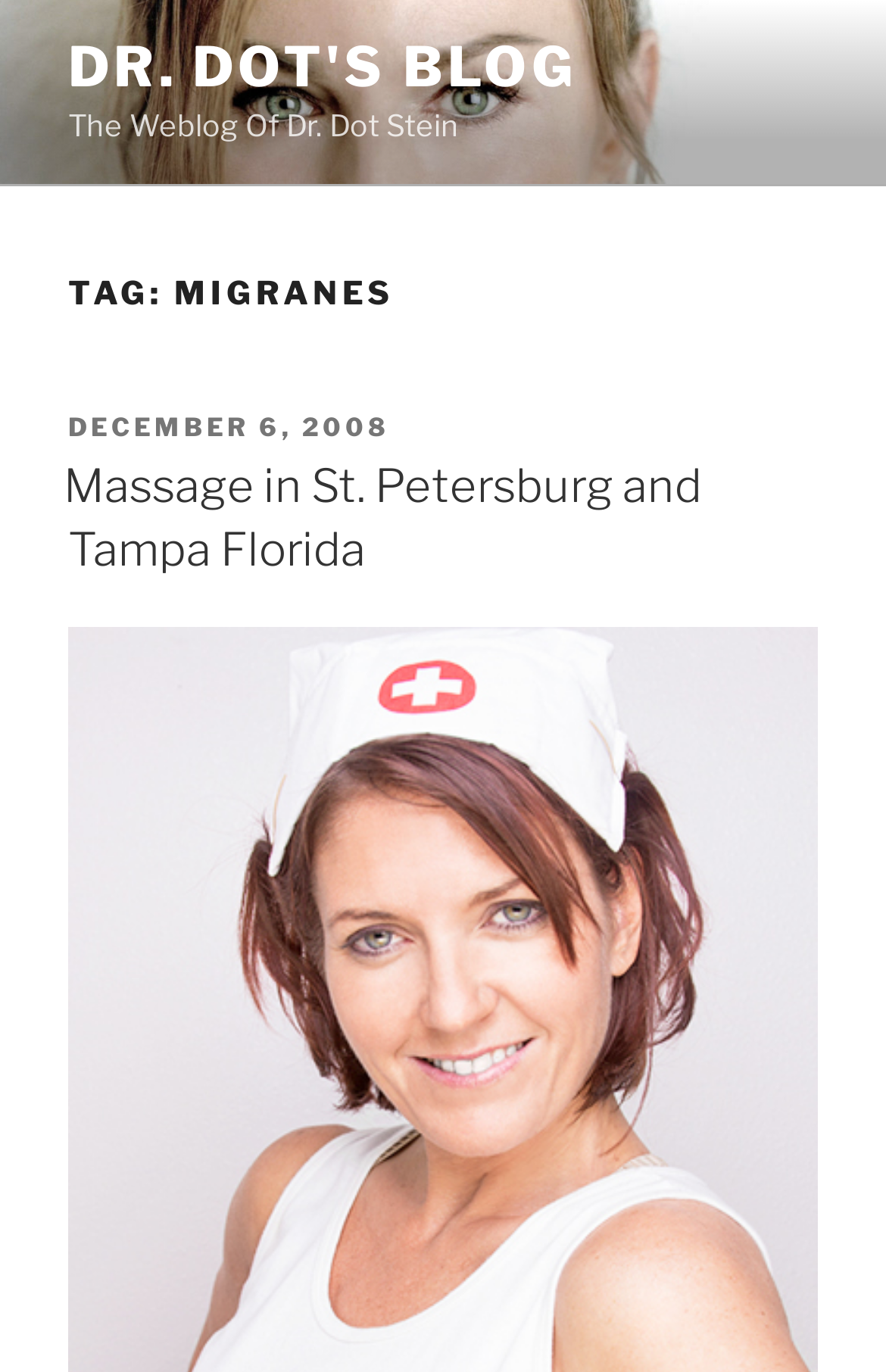Refer to the element description December 6, 2008January 16, 2013 and identify the corresponding bounding box in the screenshot. Format the coordinates as (top-left x, top-left y, bottom-right x, bottom-right y) with values in the range of 0 to 1.

[0.077, 0.3, 0.441, 0.323]